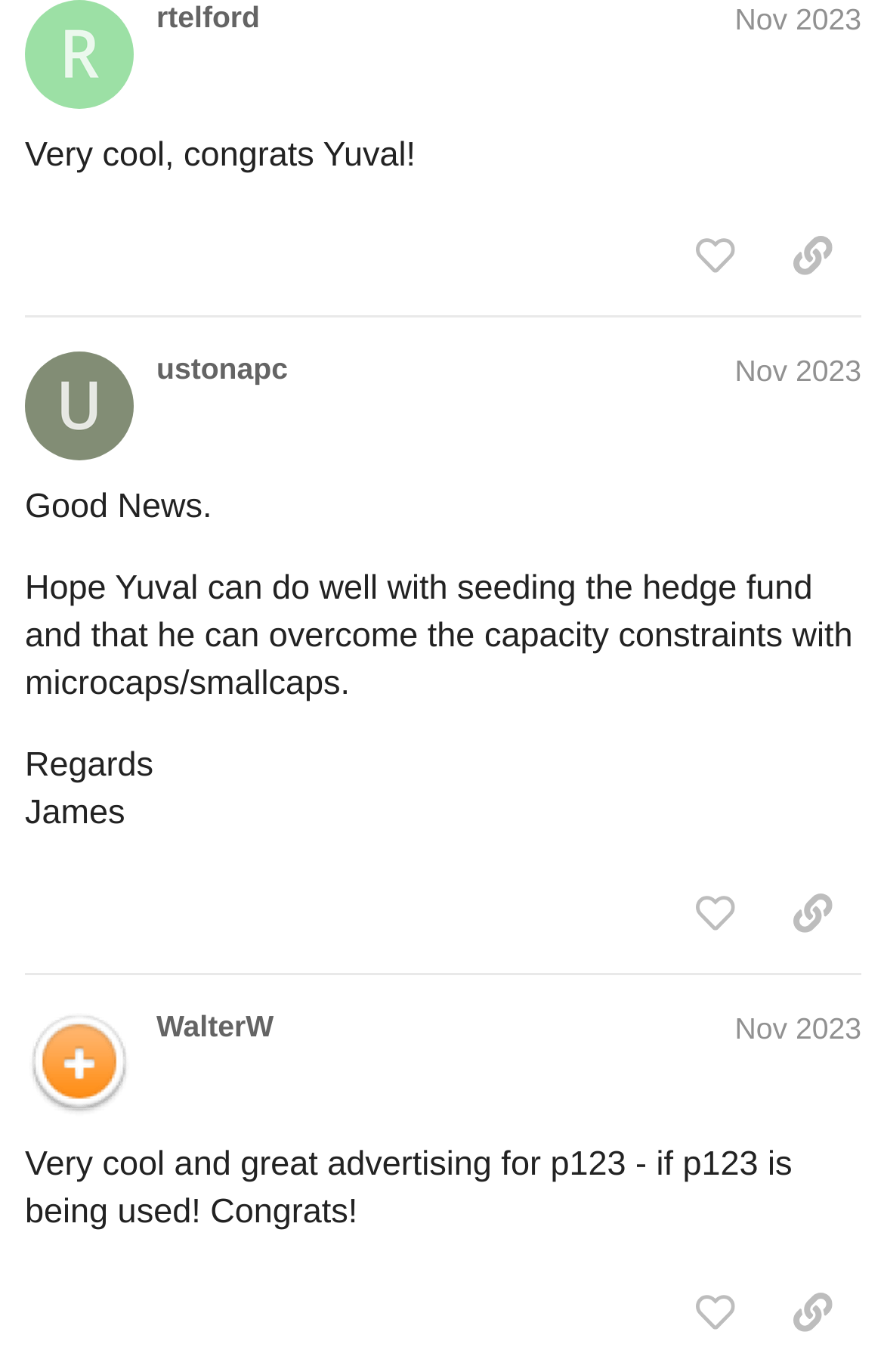Specify the bounding box coordinates of the area that needs to be clicked to achieve the following instruction: "Like this post".

[0.753, 0.926, 0.864, 0.988]